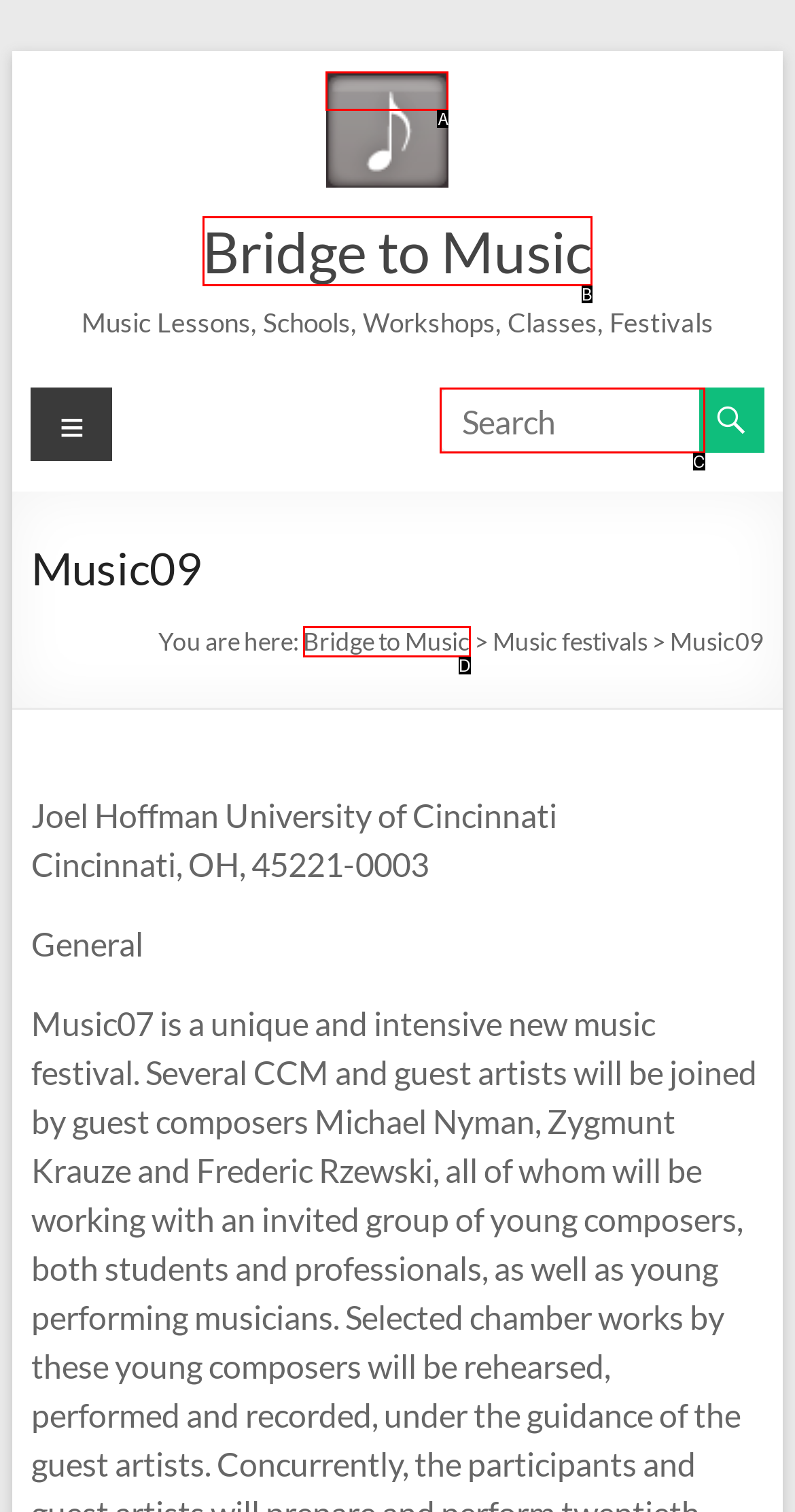Based on the element described as: Bridge to Music
Find and respond with the letter of the correct UI element.

B